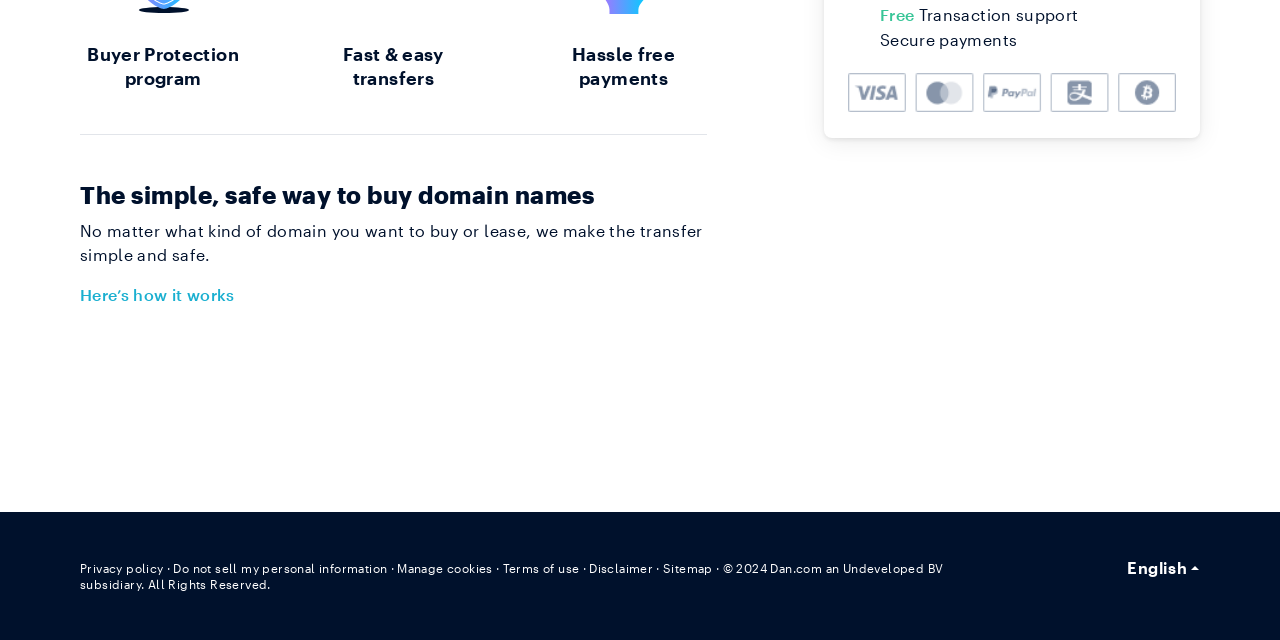Locate the bounding box of the UI element described in the following text: "Privacy policy".

[0.062, 0.877, 0.124, 0.898]